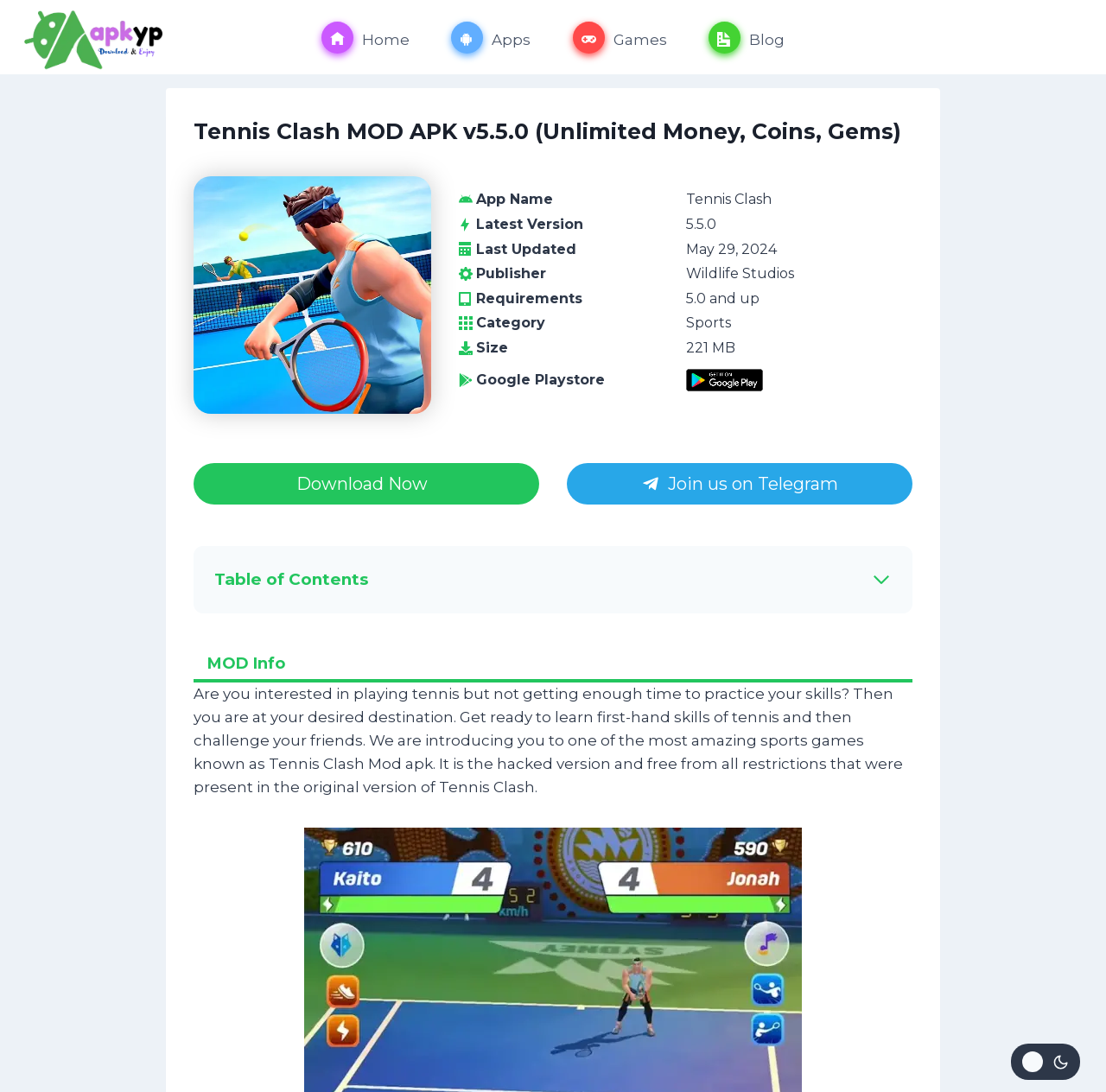Provide the bounding box coordinates for the area that should be clicked to complete the instruction: "Join us on Telegram".

[0.512, 0.424, 0.825, 0.462]